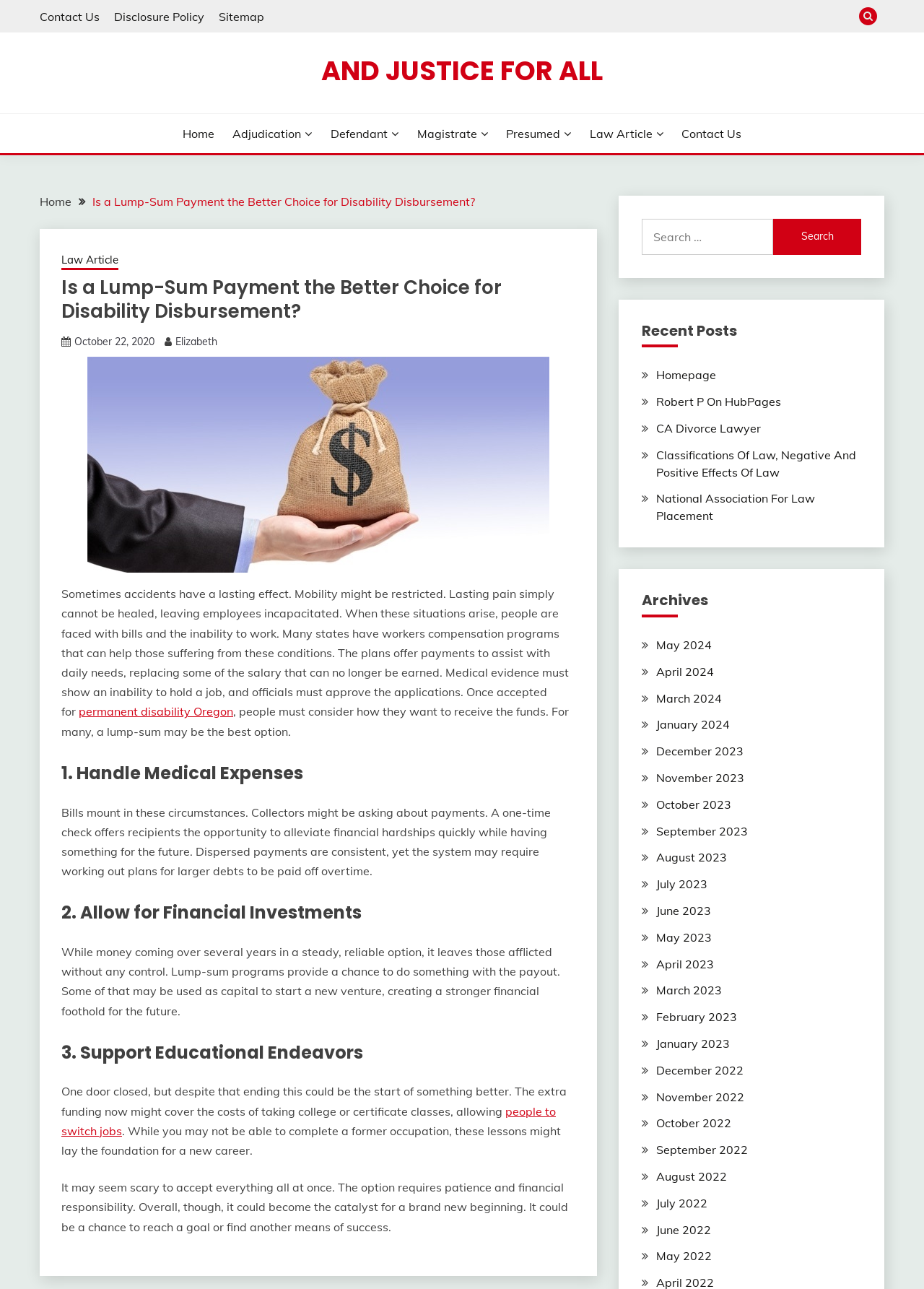Kindly determine the bounding box coordinates for the clickable area to achieve the given instruction: "Search for something".

[0.694, 0.17, 0.932, 0.198]